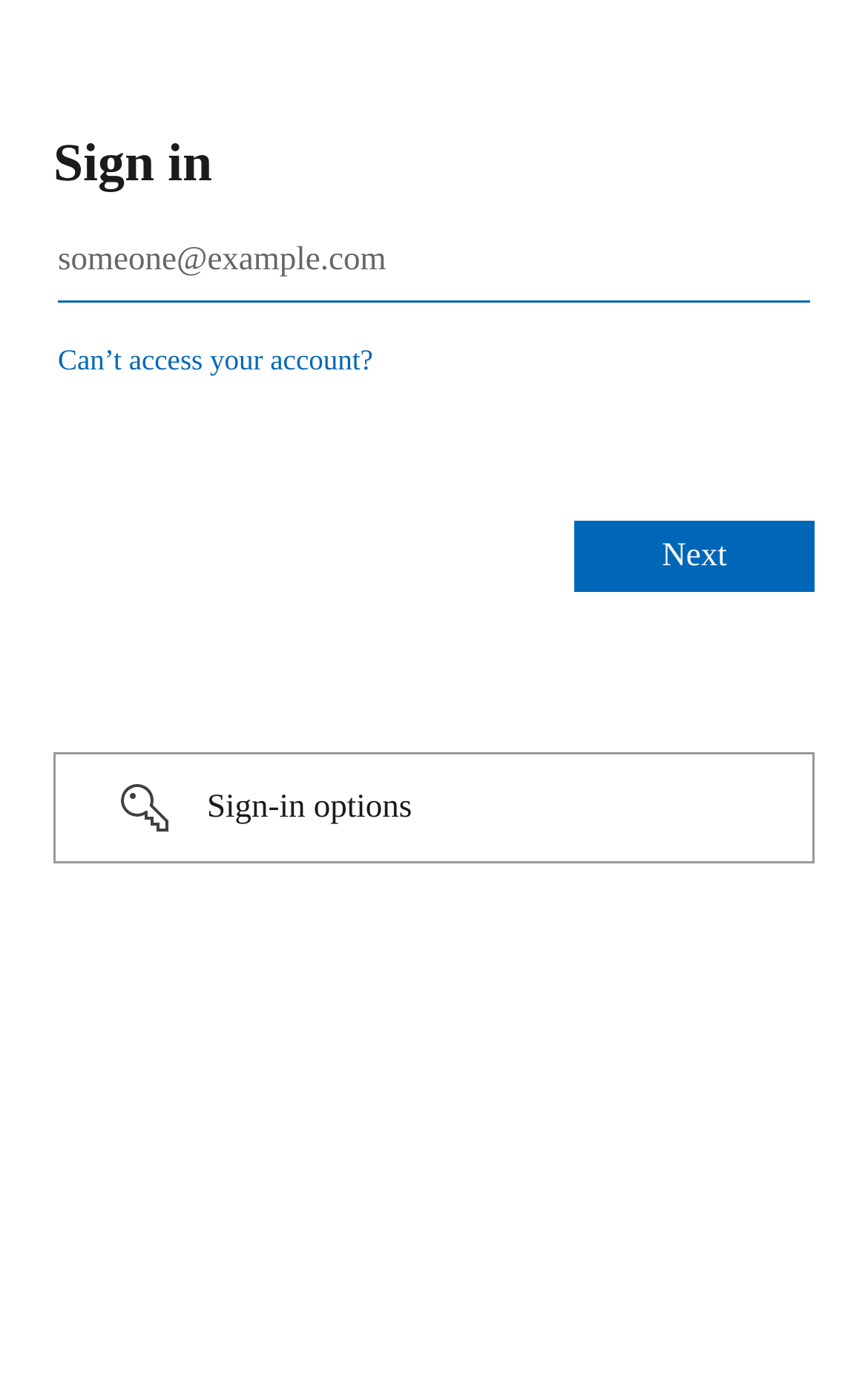Identify the bounding box of the HTML element described here: "value="Next"". Provide the coordinates as four float numbers between 0 and 1: [left, top, right, bottom].

[0.662, 0.379, 0.938, 0.431]